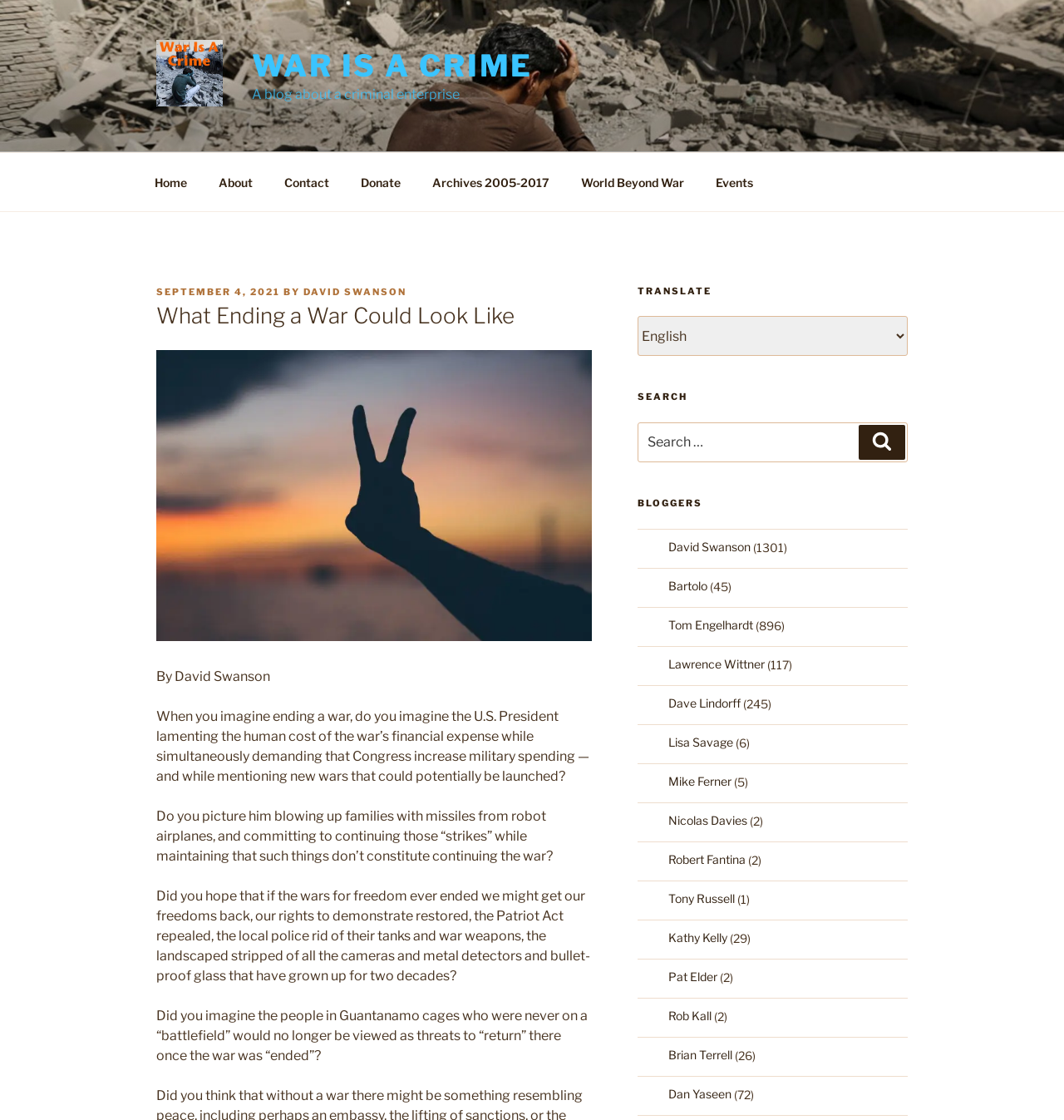Provide a comprehensive caption for the webpage.

This webpage is about a blog focused on war and its consequences. At the top, there is a logo and a link to "War Is A Crime" with an image. Below that, there is a navigation menu with links to "Home", "About", "Contact", "Donate", "Archives 2005-2017", "World Beyond War", and "Events". 

The main content of the page is an article titled "What Ending a War Could Look Like" by David Swanson. The article is divided into several paragraphs, each discussing the author's thoughts on what it means to end a war. The text is quite lengthy and explores various aspects of war and its impact on society.

On the right side of the page, there are several sections. The first section is a heading "TRANSLATE" with a dropdown menu to select a language. Below that, there is a "SEARCH" section with a search box and a button to search the blog. 

Further down, there is a "BLOGGERS" section that lists several bloggers with their names and the number of posts they have written. The list includes David Swanson, Bartolo, Tom Engelhardt, Lawrence Wittner, and several others.

Overall, the webpage is a blog post discussing the implications of ending a war, with a focus on the author's perspective and thoughts on the matter. The page also provides navigation to other parts of the blog and a list of bloggers who contribute to the site.